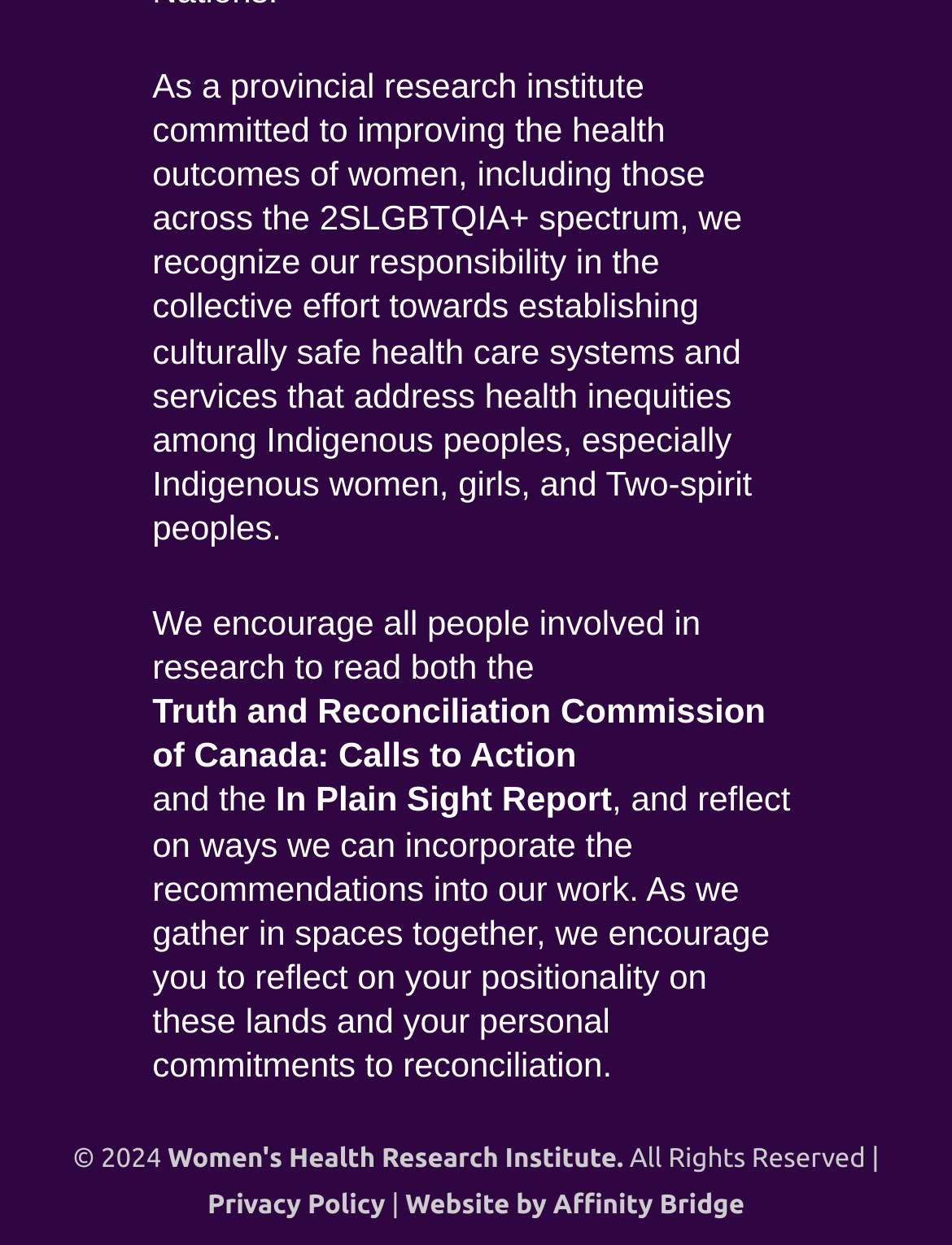Answer the following in one word or a short phrase: 
What is the year of copyright?

2024